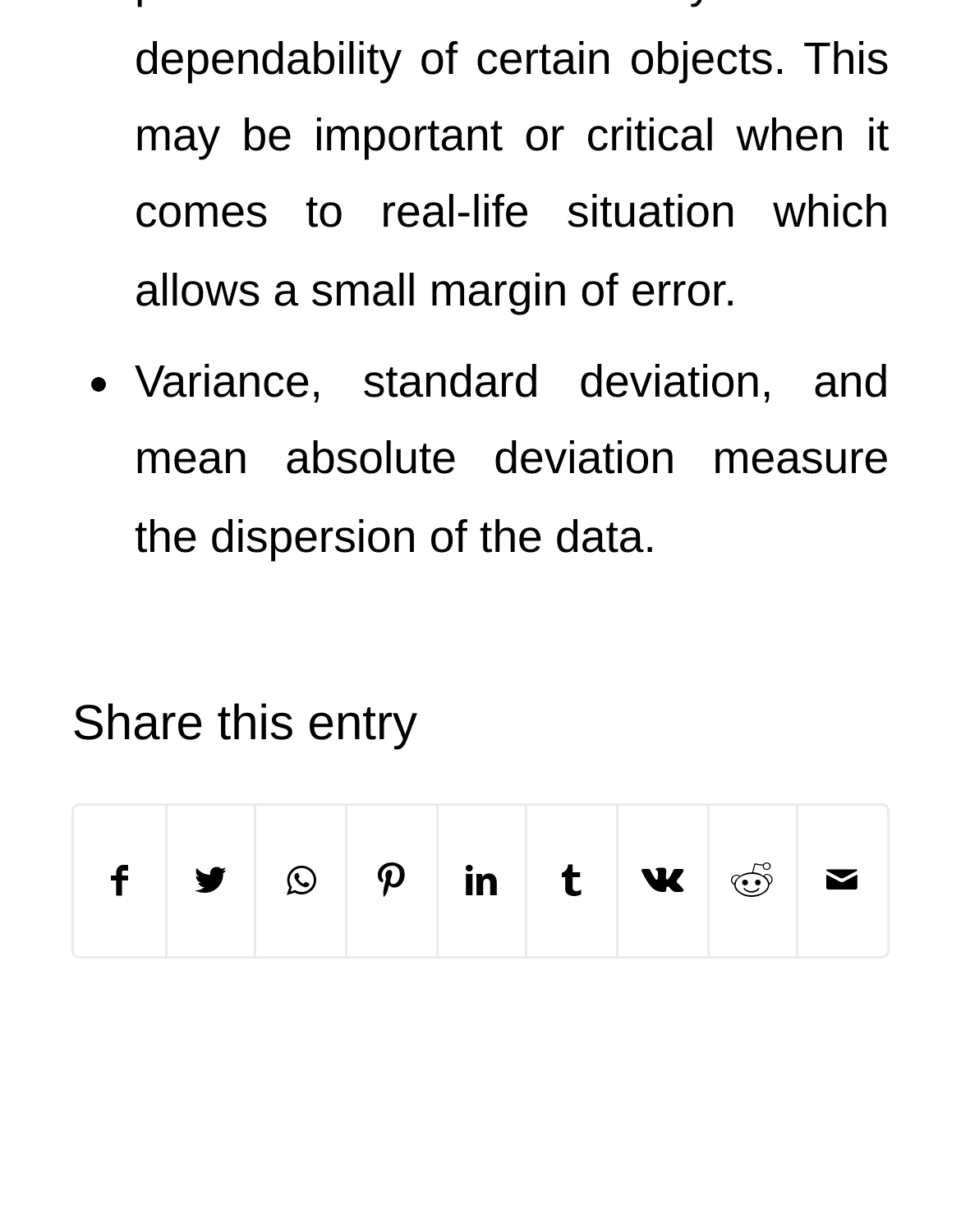Locate the bounding box coordinates of the element you need to click to accomplish the task described by this instruction: "View the post from January 7, 2023".

None